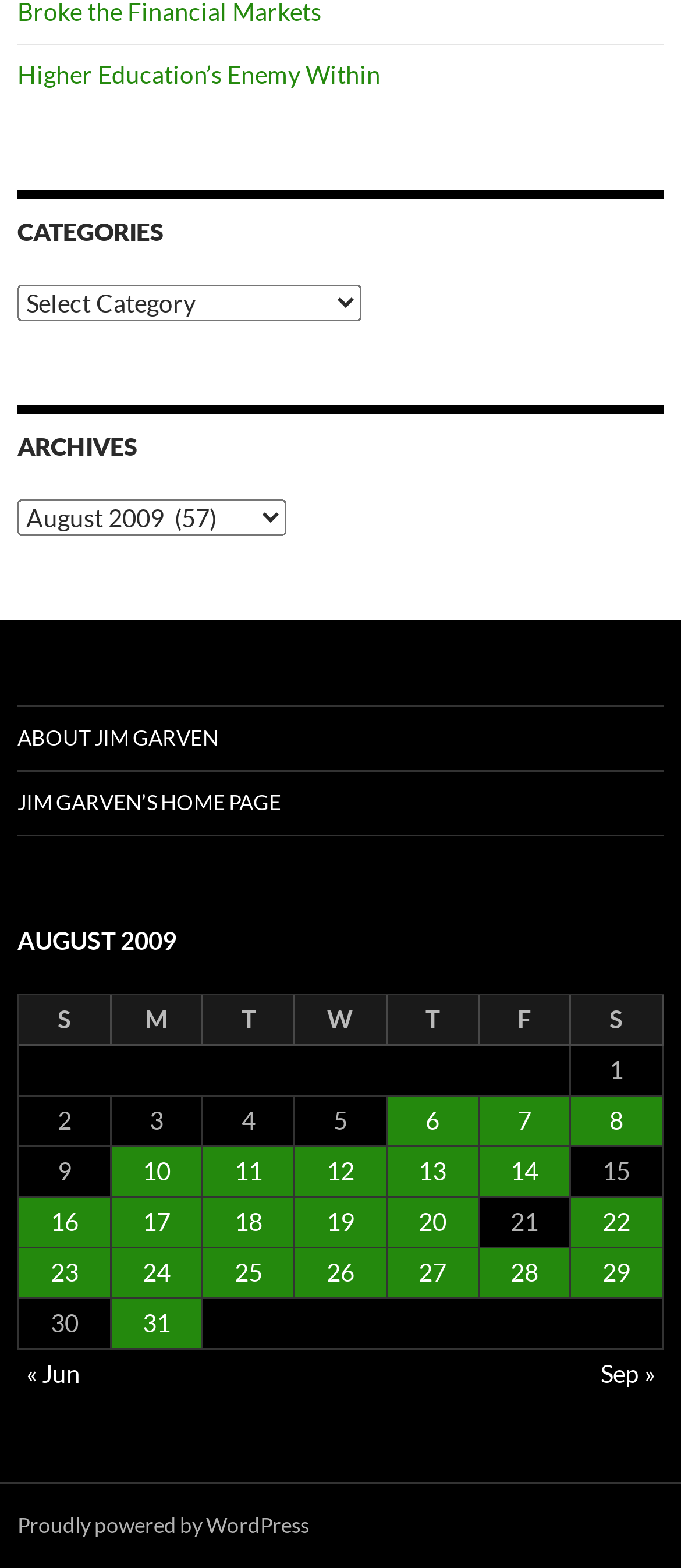Determine the bounding box coordinates for the UI element described. Format the coordinates as (top-left x, top-left y, bottom-right x, bottom-right y) and ensure all values are between 0 and 1. Element description: Higher Education’s Enemy Within

[0.026, 0.038, 0.559, 0.057]